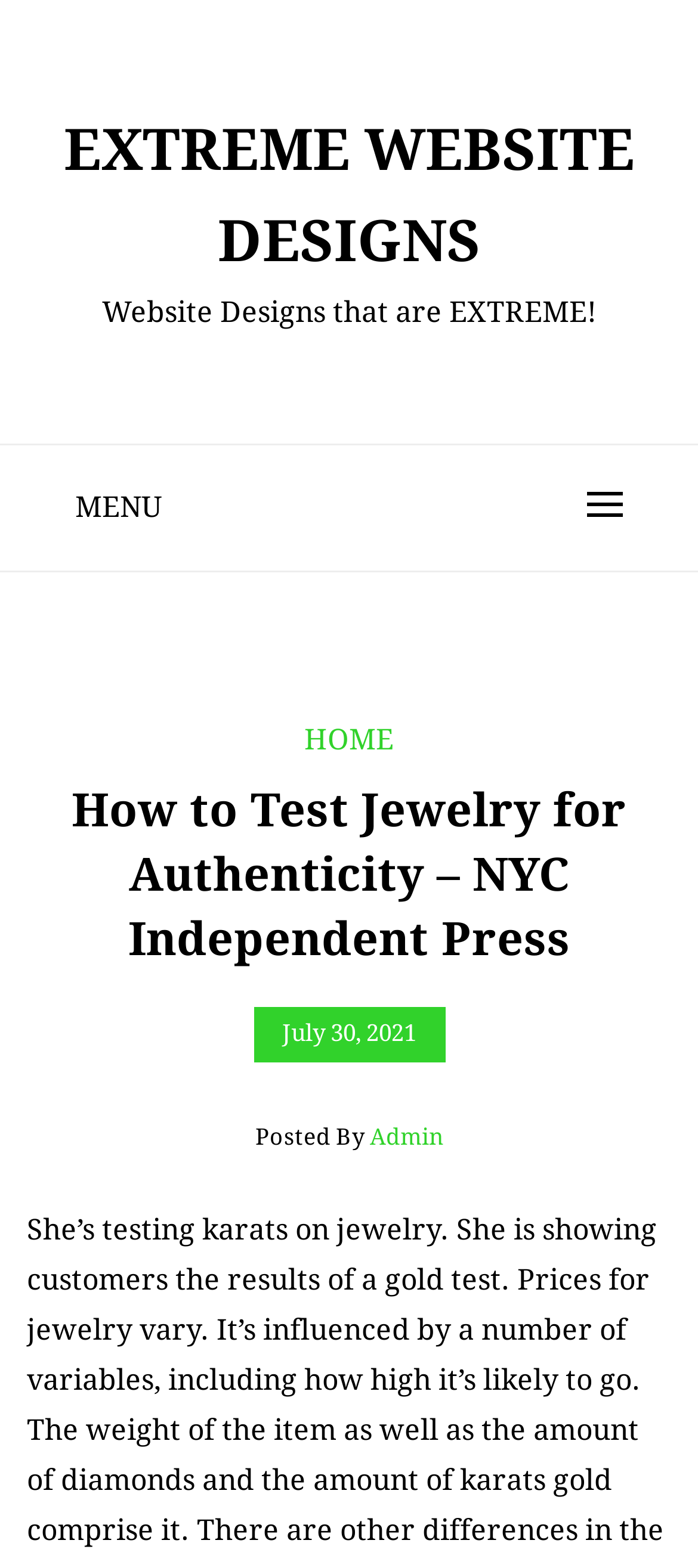What is the name of the website?
Please use the image to provide a one-word or short phrase answer.

EXTREME WEBSITE DESIGNS